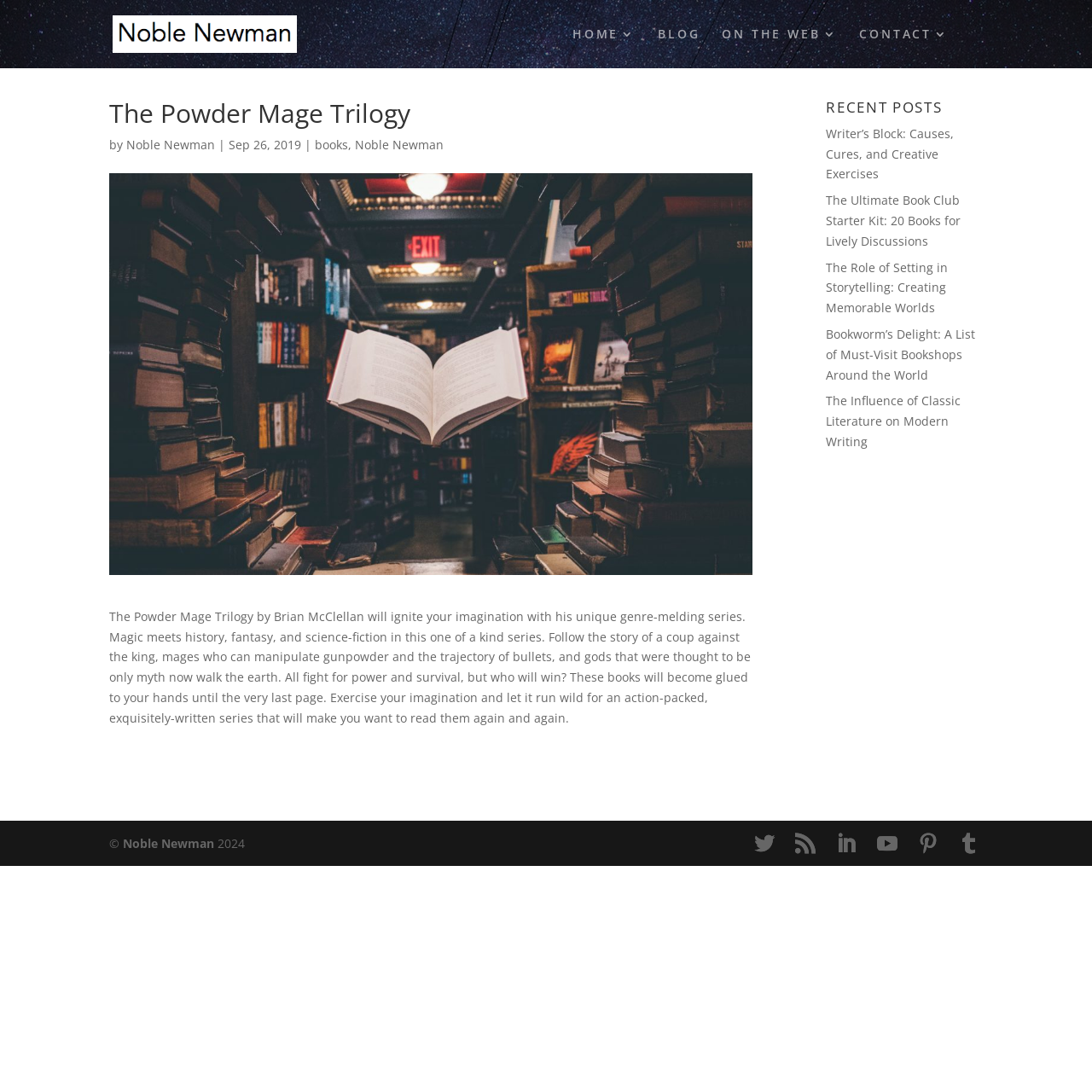What is the author of the Powder Mage Trilogy?
Using the information from the image, provide a comprehensive answer to the question.

I found the answer by looking at the text description of the article element, which mentions 'The Powder Mage Trilogy by Brian McClellan'. This indicates that Brian McClellan is the author of the series.